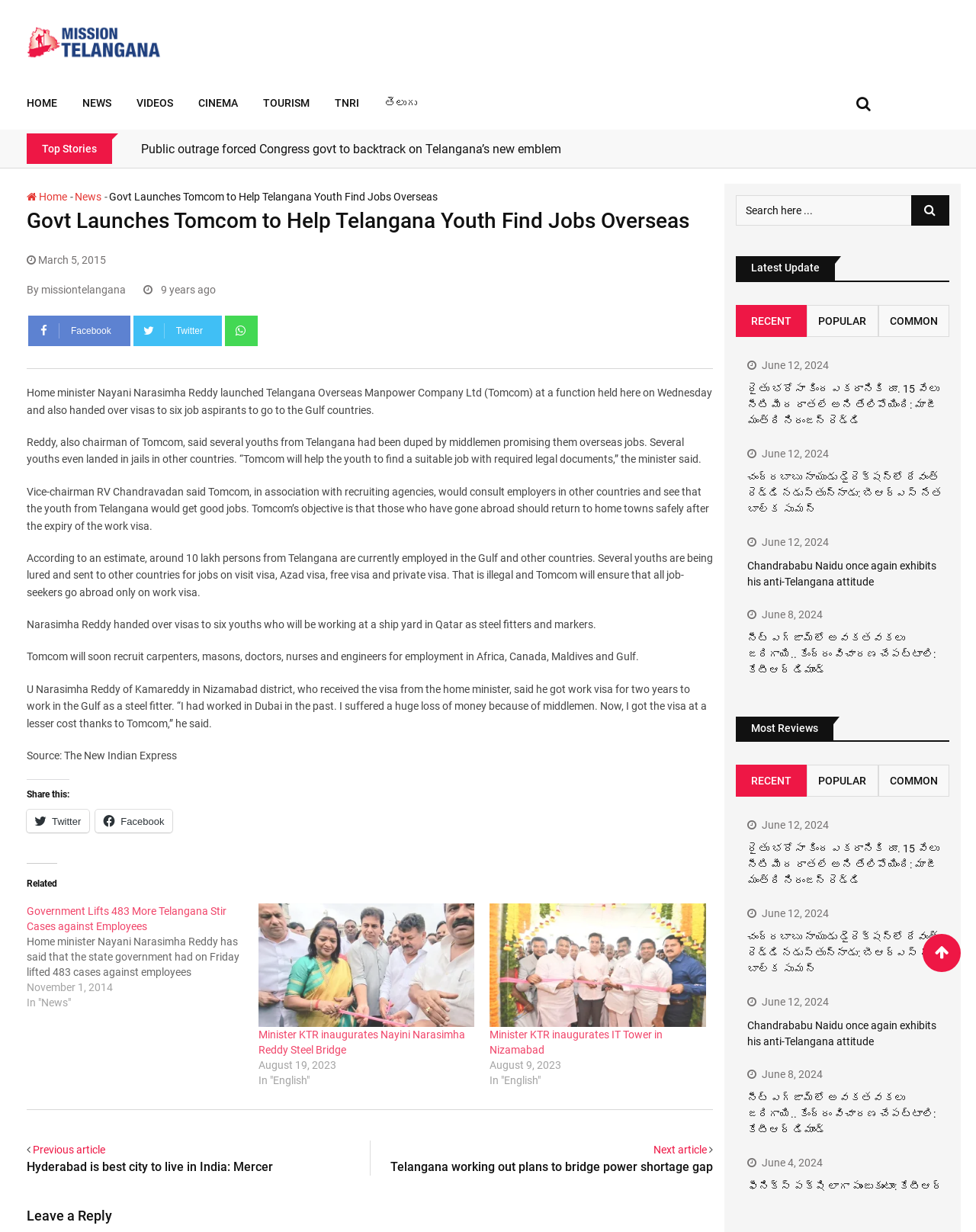Provide a single word or phrase to answer the given question: 
How many persons from Telangana are currently employed in the Gulf and other countries?

Around 10 lakh